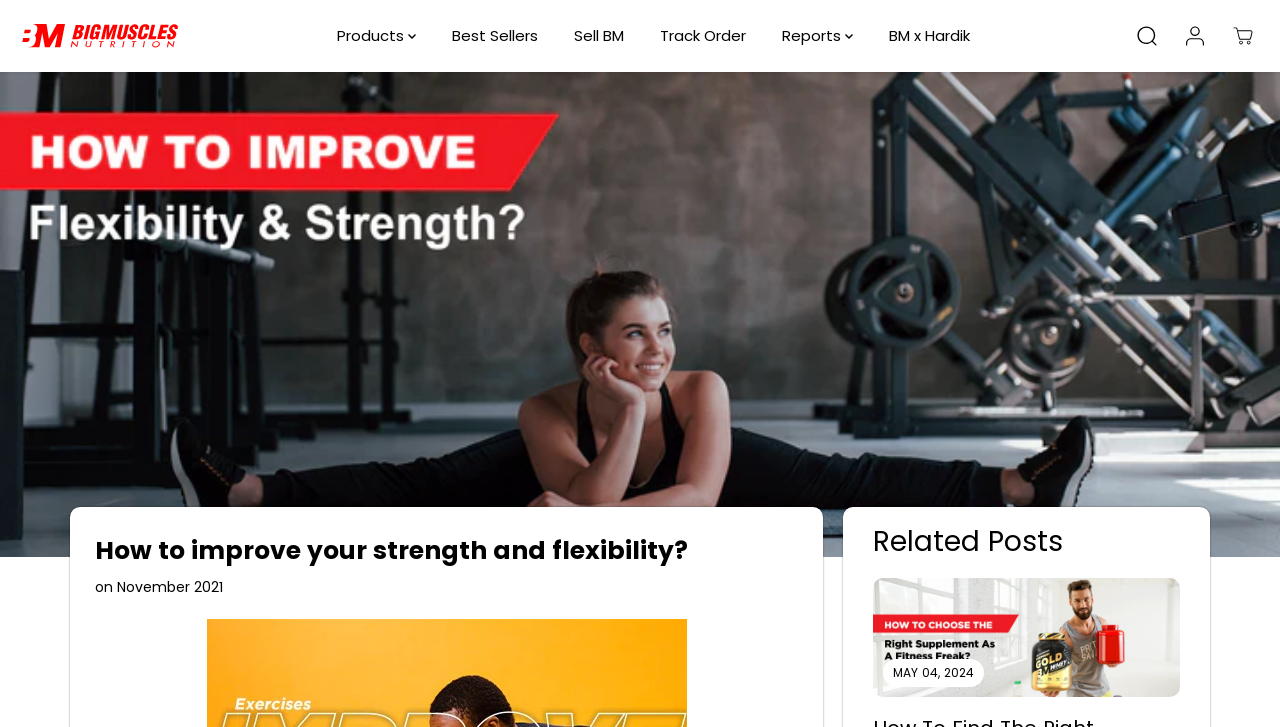Analyze and describe the webpage in a detailed narrative.

This webpage is about improving strength and flexibility, with a focus on fitness and nutrition. At the top left, there is a logo of "BigMuscles Nutrition" with a link to the website. Below the logo, there are several links to different sections of the website, including "Best Sellers", "Sell BM", "Track Order", and more. 

To the right of these links, there are two disclosure triangles, one labeled "Products" and the other labeled "Reports", each with a small image next to it. 

Further down, there is a large image that spans the entire width of the page, with a heading "How to improve your strength and flexibility?" above it. Below the image, there is a timestamp indicating that the content was posted in November 2021.

The main content of the page is divided into two sections. The first section appears to be the main article, with a heading "How to improve your strength and flexibility?" and a block of text that discusses the importance of flexibility and strength exercises for overall health and fitness.

The second section is labeled "Related Posts" and features a link to an article titled "How To Find The Right Supplement As a Fitness Freak?" with a small image next to it. This section appears to be a list of recommended articles or blog posts related to fitness and nutrition.

At the top right corner of the page, there are three links: "Search", "Log in", and "Cart", each with a small image next to it.